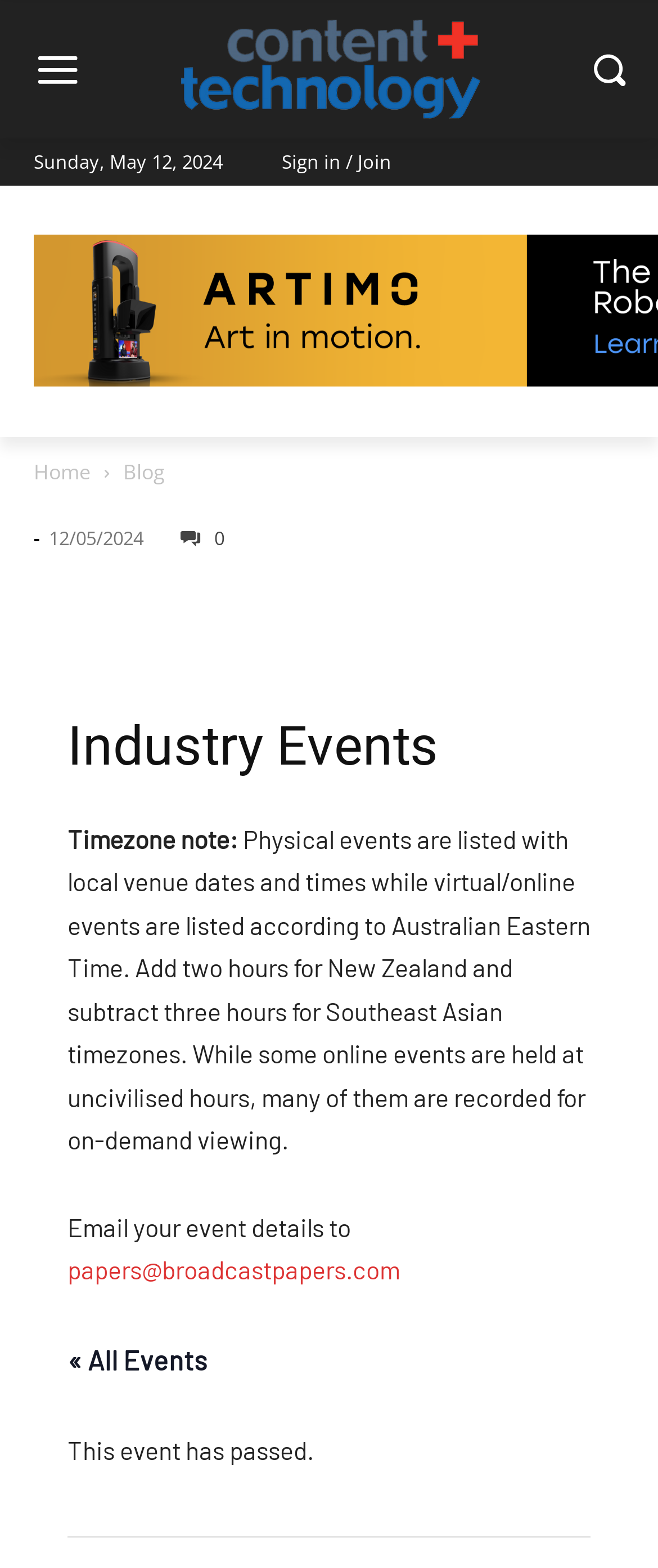What type of events are listed on the webpage?
Answer the question with detailed information derived from the image.

I found the heading 'Industry Events' on the webpage, which suggests that the webpage lists industry-related events.